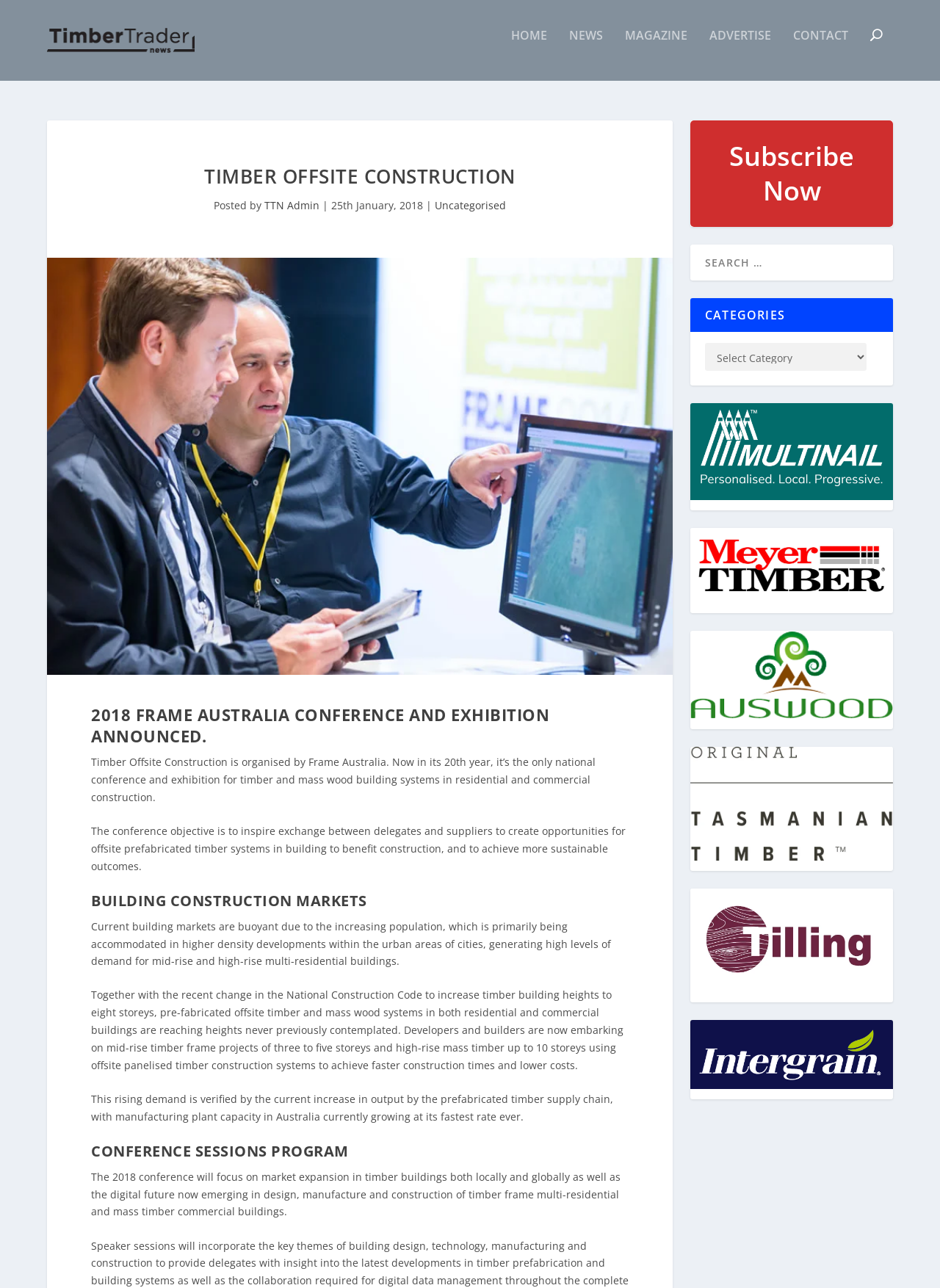What is the focus of the 2018 conference?
Based on the image content, provide your answer in one word or a short phrase.

Market expansion and digital future